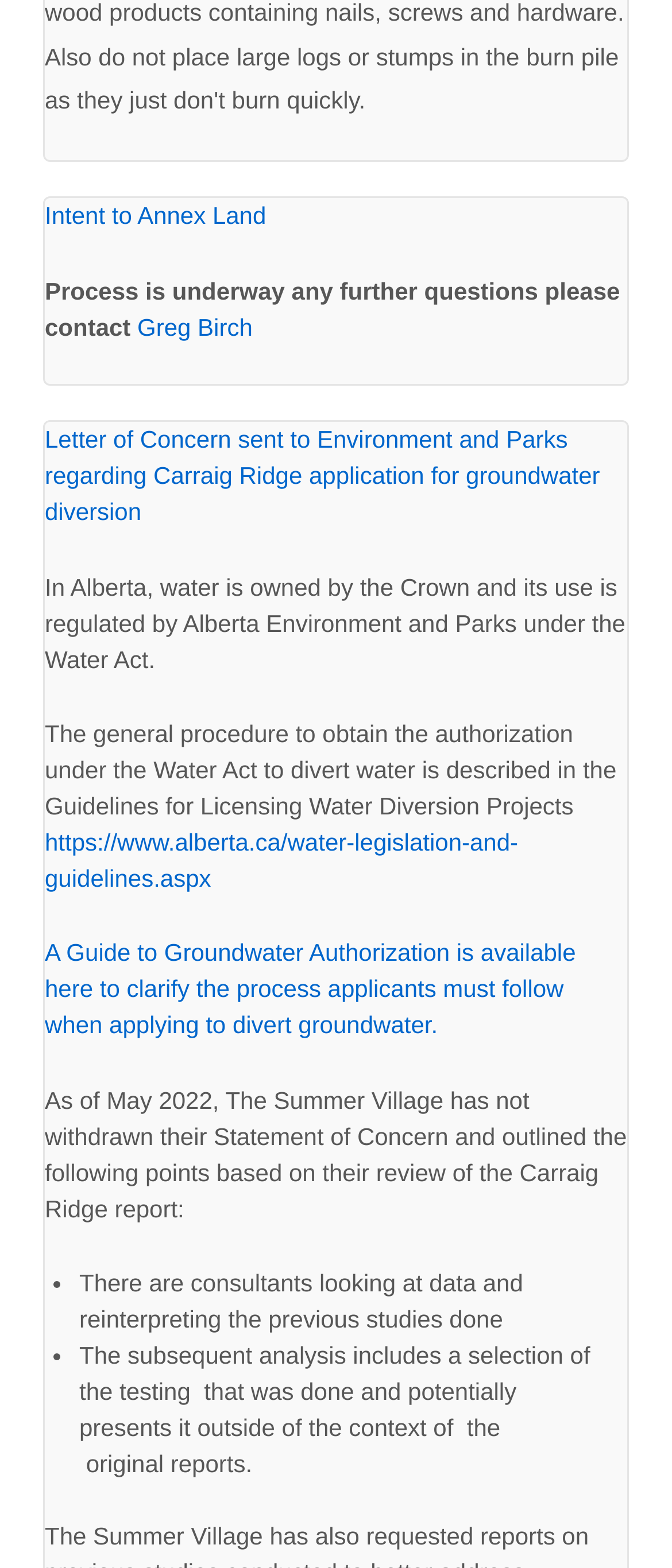Who sent a Letter of Concern to Environment and Parks?
Please ensure your answer is as detailed and informative as possible.

The webpage mentions that a Letter of Concern was sent to Environment and Parks regarding Carraig Ridge application for groundwater diversion, and it is implied that the Summer Village sent this letter.